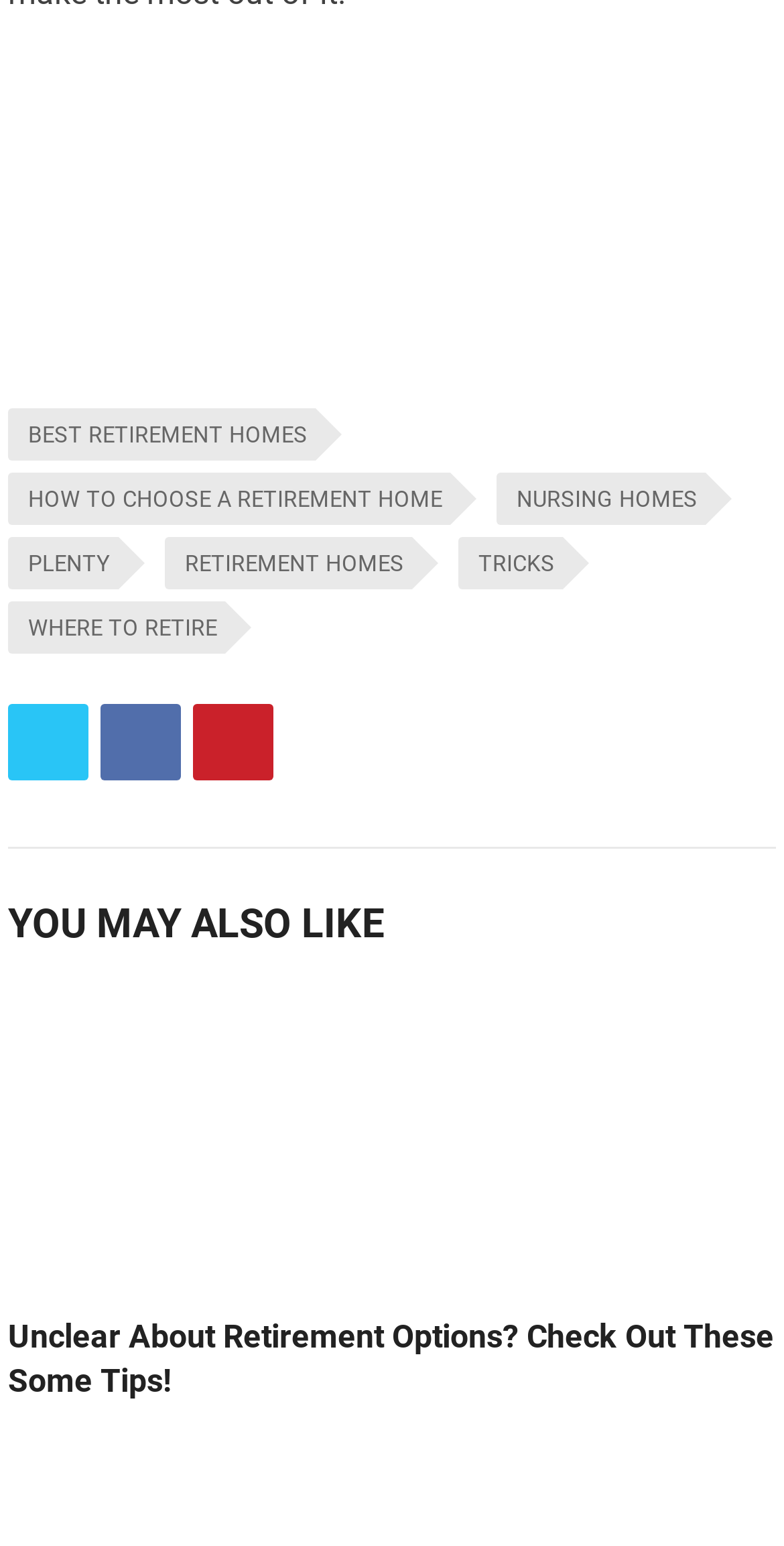Determine the bounding box coordinates for the element that should be clicked to follow this instruction: "Check out 'Unclear About Retirement Options? Check Out These Some Tips!' article". The coordinates should be given as four float numbers between 0 and 1, in the format [left, top, right, bottom].

[0.01, 0.852, 0.987, 0.905]